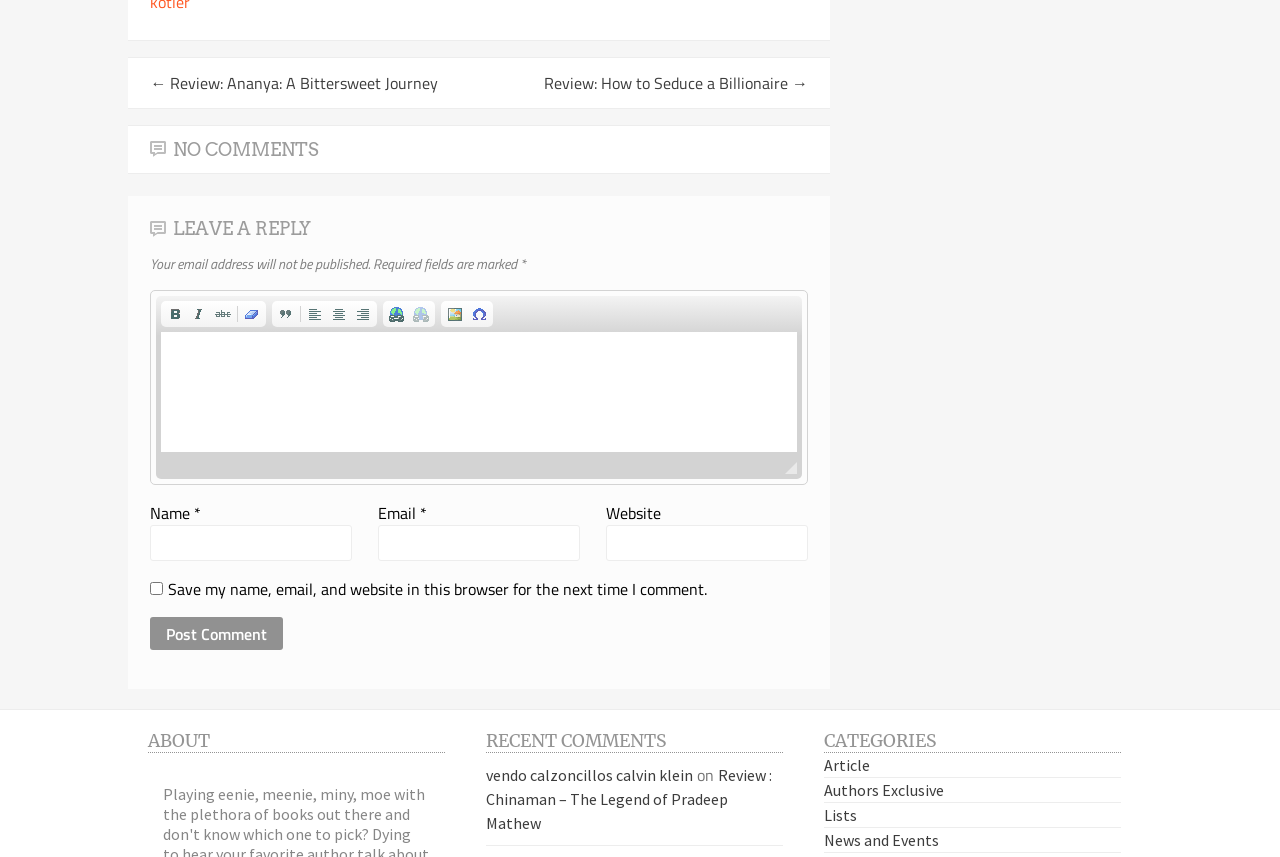Please examine the image and answer the question with a detailed explanation:
What is the 'Save my name, email, and website in this browser for the next time I comment' checkbox for?

The checkbox is located below the text fields for name, email, and website, and its label suggests that it is used to save the user's information in the browser for future comments.